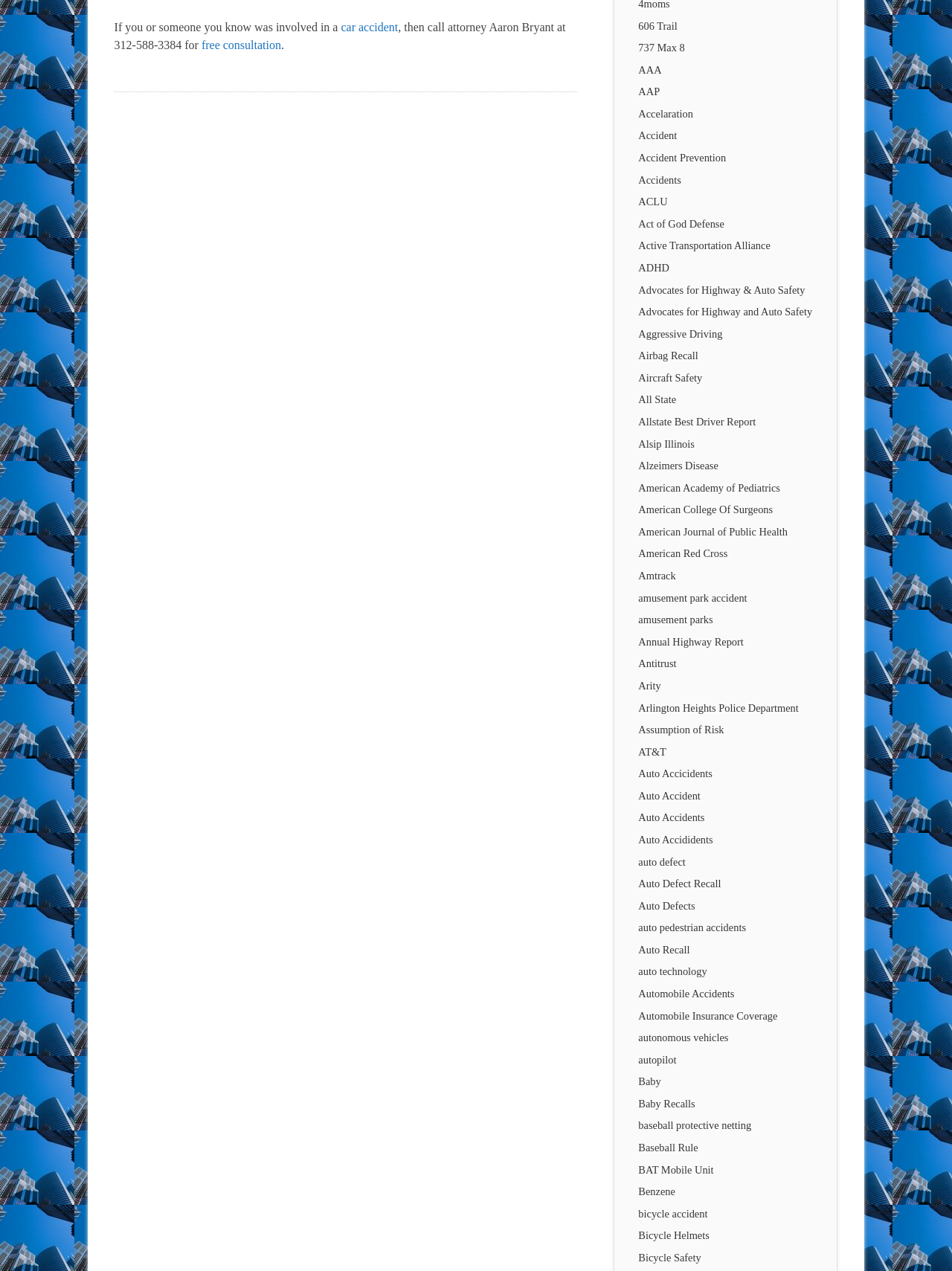Identify the bounding box coordinates of the HTML element based on this description: "autopilot".

[0.671, 0.829, 0.711, 0.838]